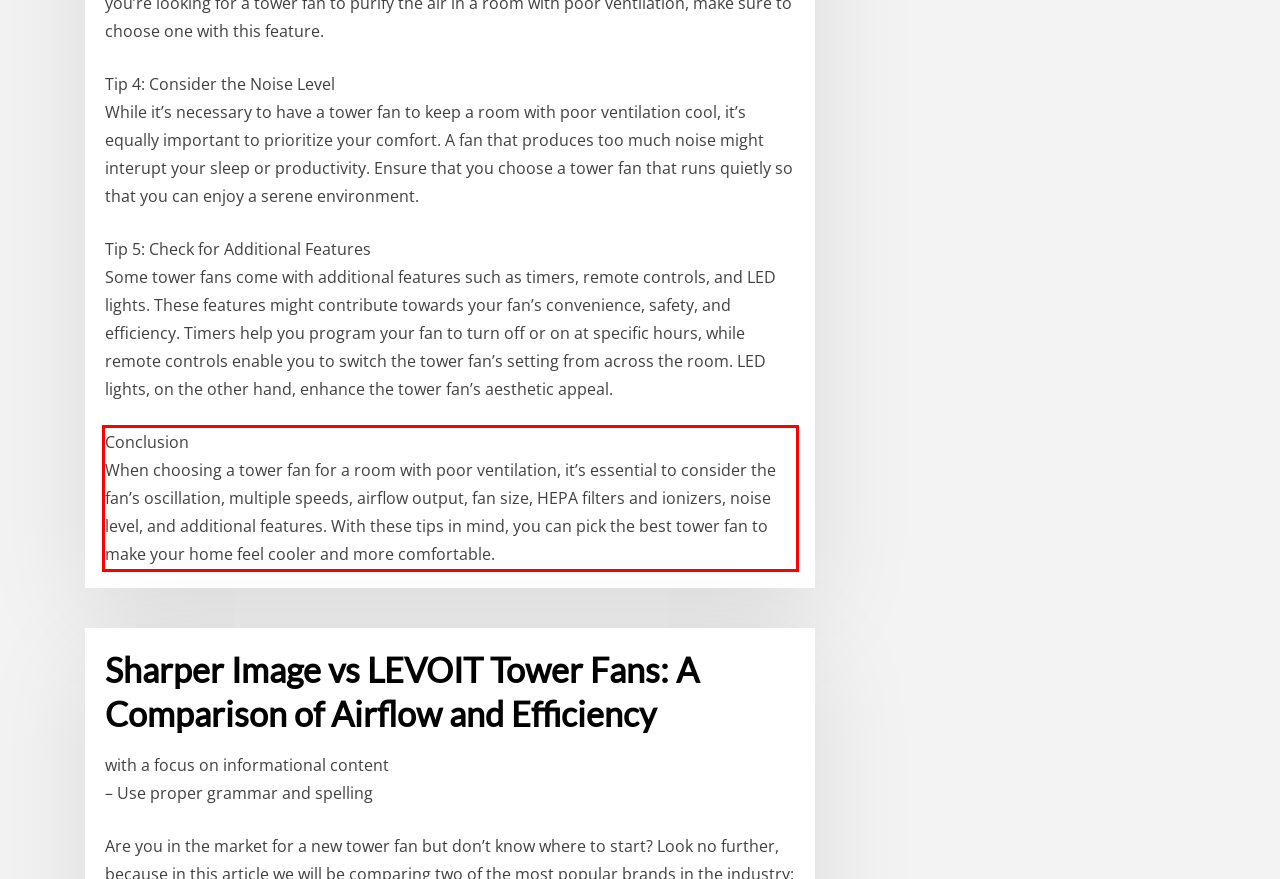Please identify the text within the red rectangular bounding box in the provided webpage screenshot.

Conclusion When choosing a tower fan for a room with poor ventilation, it’s essential to consider the fan’s oscillation, multiple speeds, airflow output, fan size, HEPA filters and ionizers, noise level, and additional features. With these tips in mind, you can pick the best tower fan to make your home feel cooler and more comfortable.